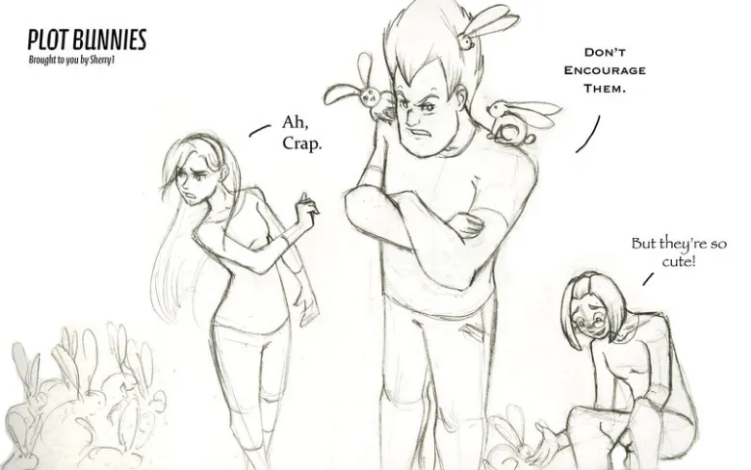Analyze the image and describe all the key elements you observe.

The image titled "Attack of the Plot Bunnies" features a humorous cartoon scene capturing a playful yet exasperated interaction among three characters in a lighthearted struggle with "plot bunnies" — a metaphor for unexpected story ideas. 

In the foreground, a tall, frustrated man stands with his arms crossed, adorned with two mischievous bunnies perched on his shoulders, conveying his annoyance. His expression is stern, and he is clearly fed up with the antics of these cute but pesky creatures. Beside him, a woman with long hair expresses dismay, saying "Ah, Crap," as she gestures towards the troublesome bunnies, indicating her complicity in the situation. On the other side, another woman, sitting down and appearing charmed, remarks, "But they're so cute!" showing a contrasting attitude towards the plot bunnies, which adds to the comedic tension of the scene. 

The overall artistic style is playful and exaggerated, enhancing the whimsical theme of the cartoon, perfectly encapsulating the humorous concept of battling an onslaught of creative distractions, commonly experienced by writers. The captioning serves as a clever invitation to readers to explore their own encounters with similar "plot bunnies" in the realm of creativity and writing.